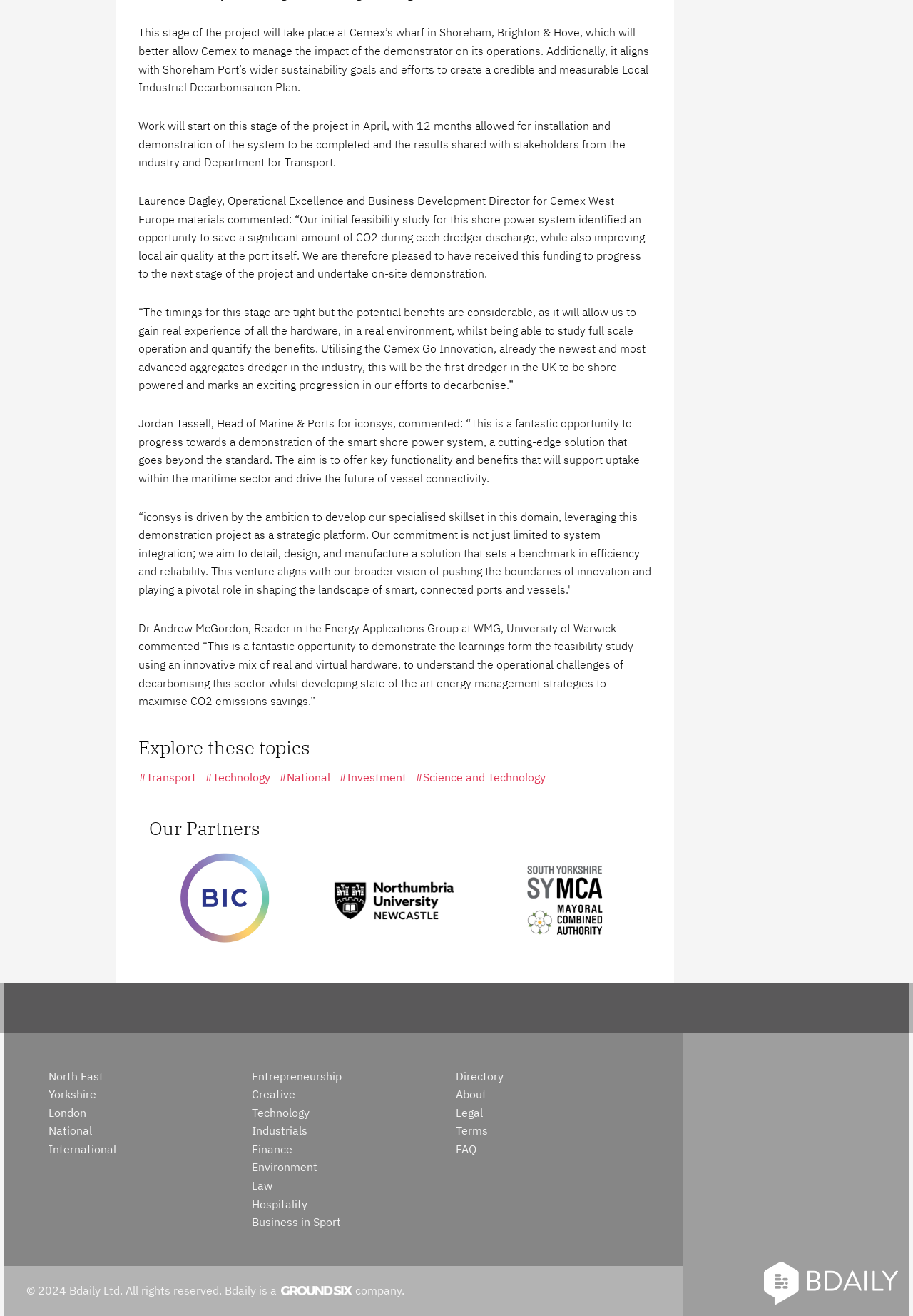Find the bounding box coordinates of the element I should click to carry out the following instruction: "Click on 'Transport'".

[0.151, 0.584, 0.215, 0.597]